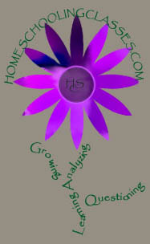What is the shape of the center of the flower?
Craft a detailed and extensive response to the question.

According to the caption, the center of the flower is marked by the initials 'HS' and is circular in shape, which implies a rounded center.